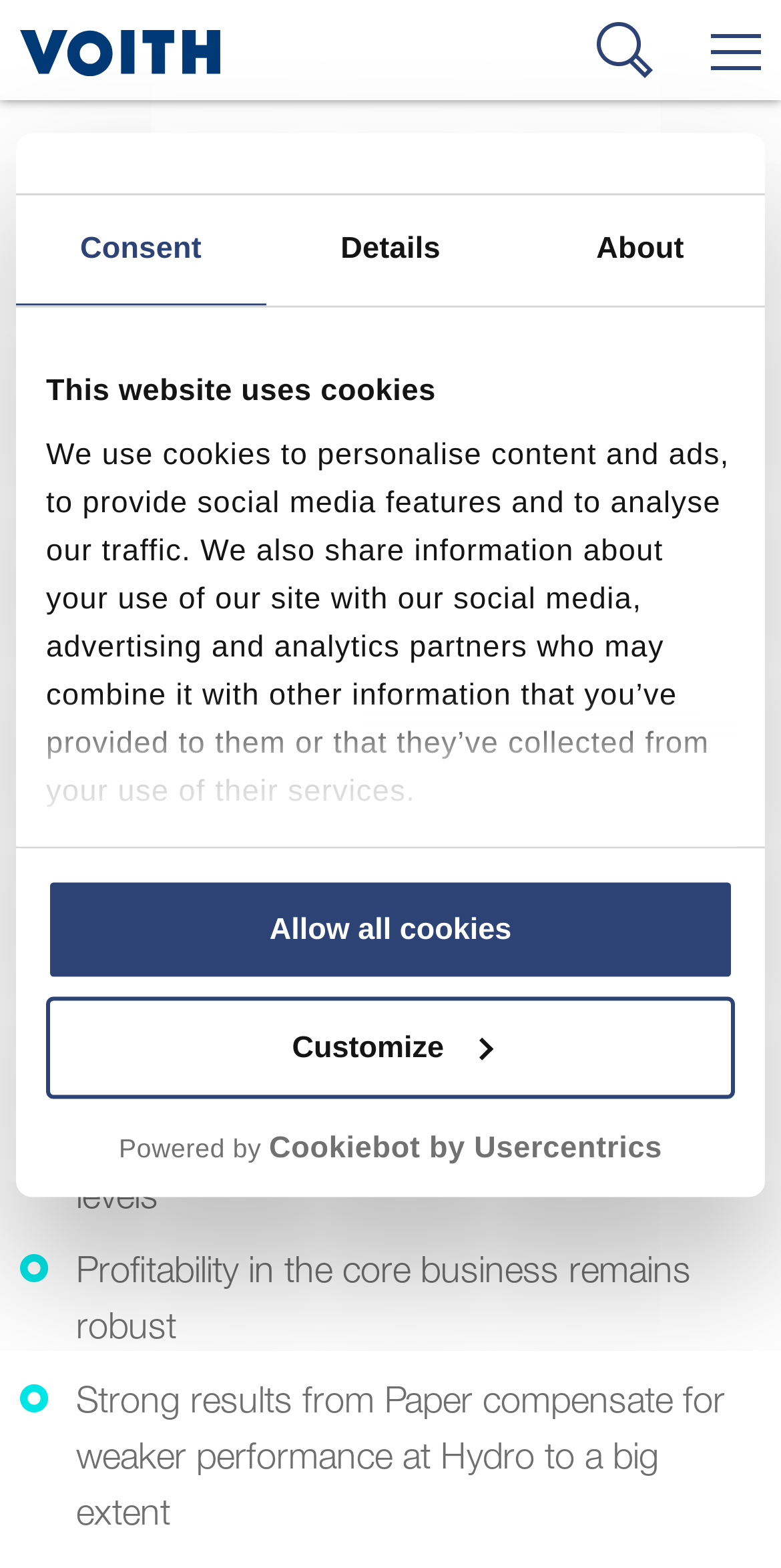Please answer the following question using a single word or phrase: 
What is the name of the company that powered the cookie consent?

Cookiebot by Usercentrics